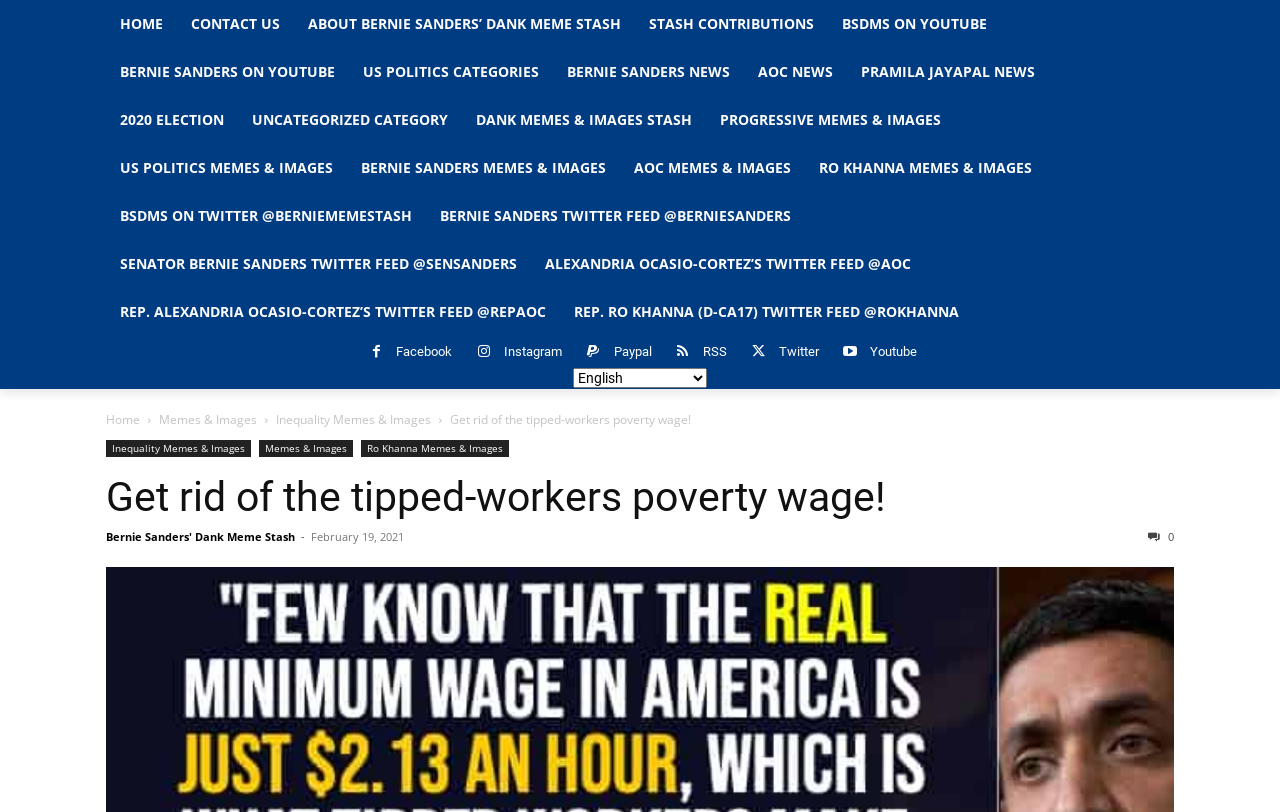Please locate the bounding box coordinates of the element's region that needs to be clicked to follow the instruction: "Select a language from the dropdown menu". The bounding box coordinates should be provided as four float numbers between 0 and 1, i.e., [left, top, right, bottom].

[0.448, 0.453, 0.552, 0.477]